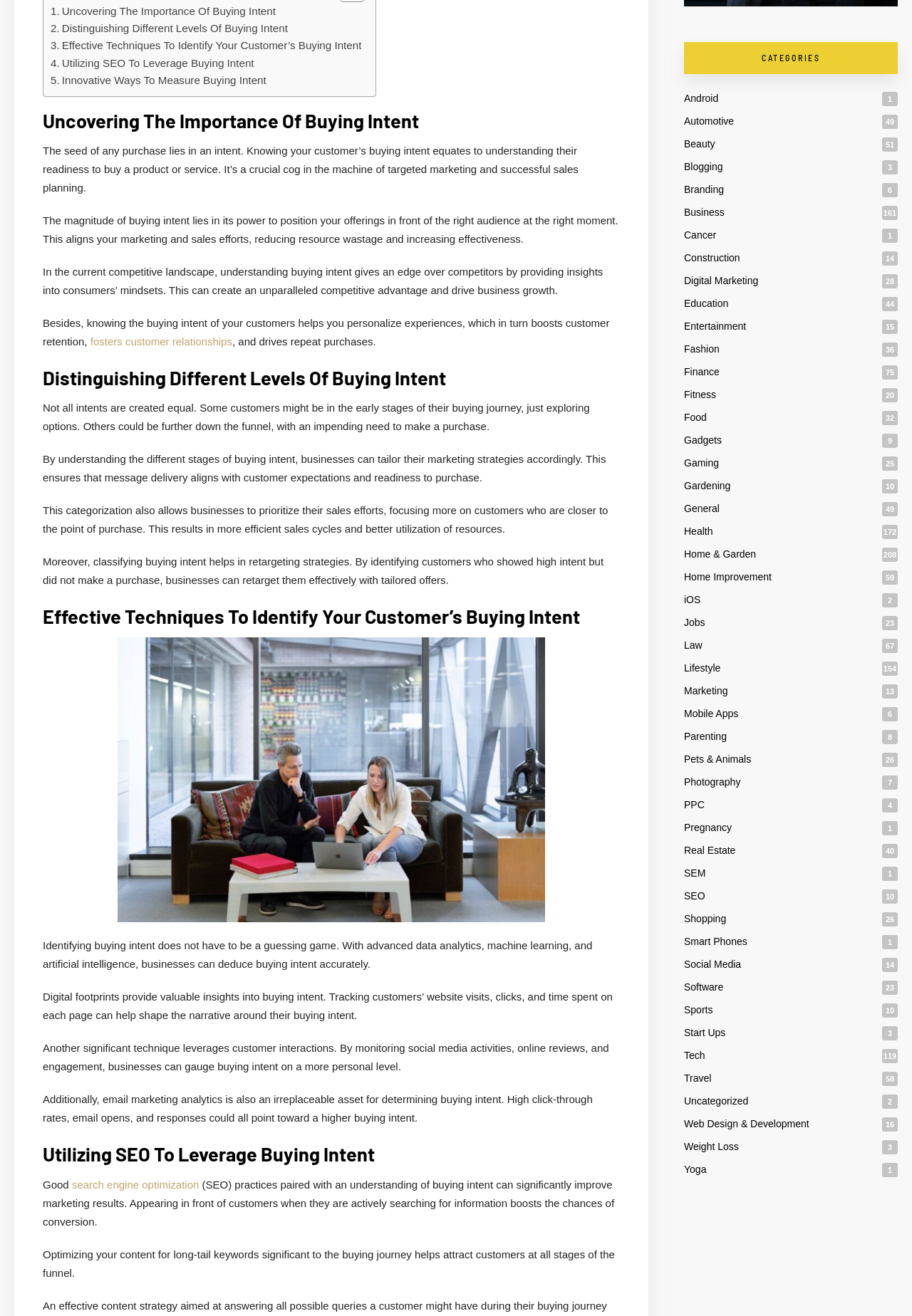Using the given description, provide the bounding box coordinates formatted as (top-left x, top-left y, bottom-right x, bottom-right y), with all values being floating point numbers between 0 and 1. Description: search engine optimization

[0.079, 0.895, 0.218, 0.905]